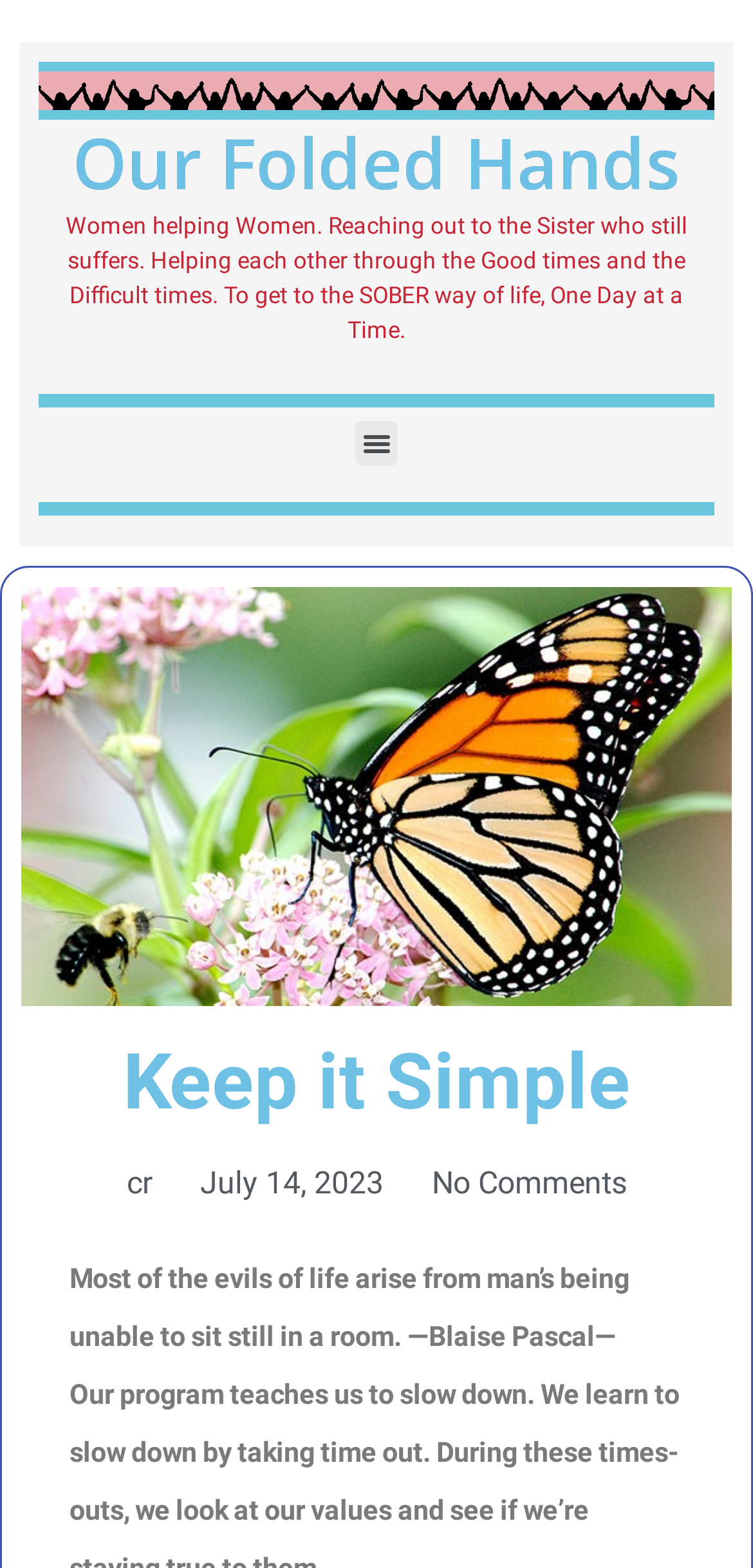Provide an in-depth caption for the webpage.

The webpage appears to be a blog or article page with a focus on personal growth and self-reflection. At the top of the page, there is a heading that reads "Our Folded Hands" in a prominent position, taking up most of the width of the page. Below this heading, there is a block of text that describes the purpose of the program, emphasizing the importance of women helping and supporting each other in their journey towards a sober life.

To the right of this text block, there is a button labeled "Menu Toggle" that is not currently expanded. On the opposite side of the page, near the top, there is a smaller heading that reads "Keep it Simple" in a more subtle font.

Further down the page, there are three lines of text that appear to be metadata or footer information. The first line reads "cr", the second line displays the date "July 14, 2023", and the third line indicates that there are "No Comments" on the page.

Finally, at the very bottom of the page, there is a quote from Blaise Pascal that reflects on the importance of being able to sit still and reflect in a room. This quote takes up most of the width of the page and appears to be a thought-provoking conclusion to the article.